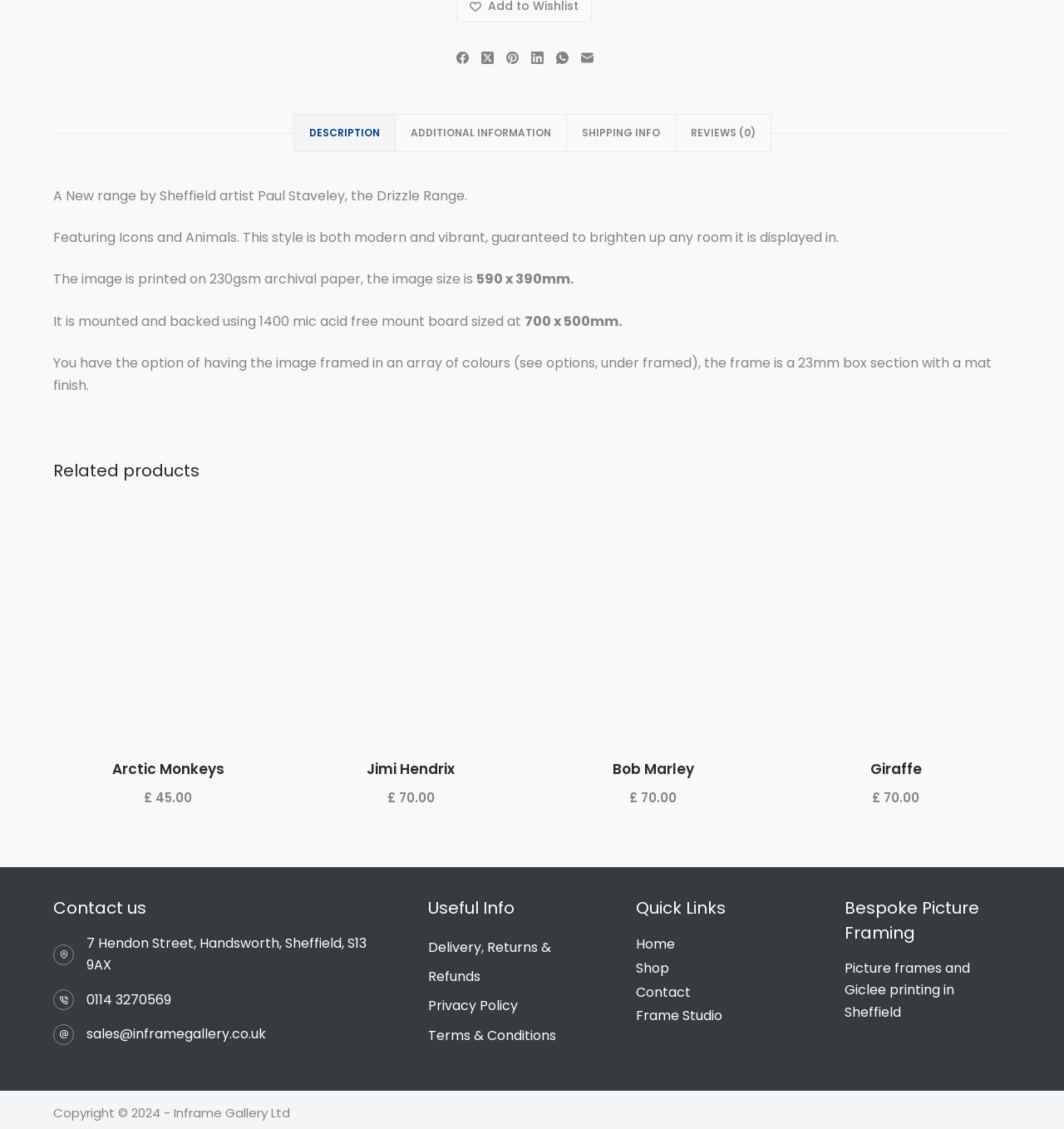Could you provide the bounding box coordinates for the portion of the screen to click to complete this instruction: "Go to Home page"?

[0.598, 0.828, 0.635, 0.845]